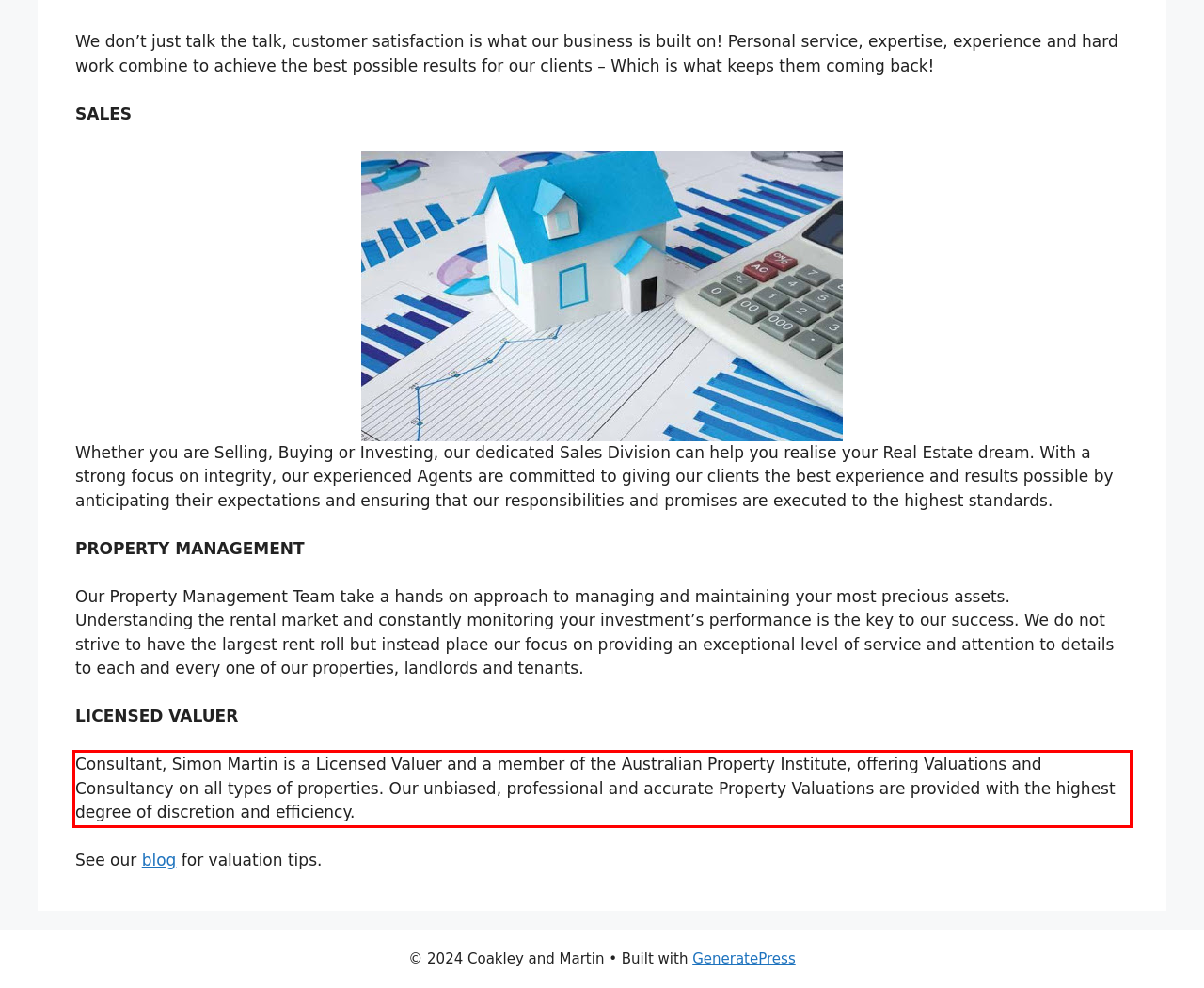Please extract the text content within the red bounding box on the webpage screenshot using OCR.

Consultant, Simon Martin is a Licensed Valuer and a member of the Australian Property Institute, offering Valuations and Consultancy on all types of properties. Our unbiased, professional and accurate Property Valuations are provided with the highest degree of discretion and efficiency.